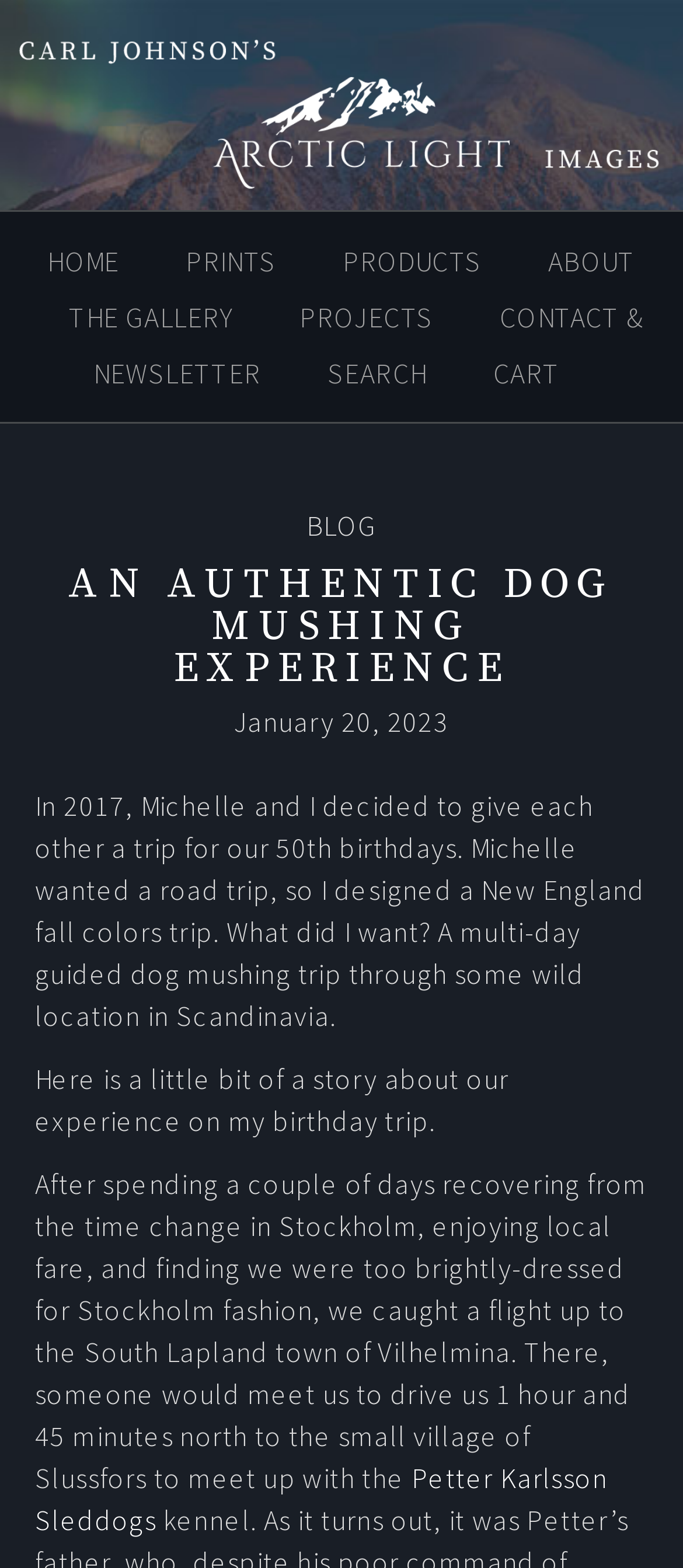Determine the main text heading of the webpage and provide its content.

AN AUTHENTIC DOG MUSHING EXPERIENCE